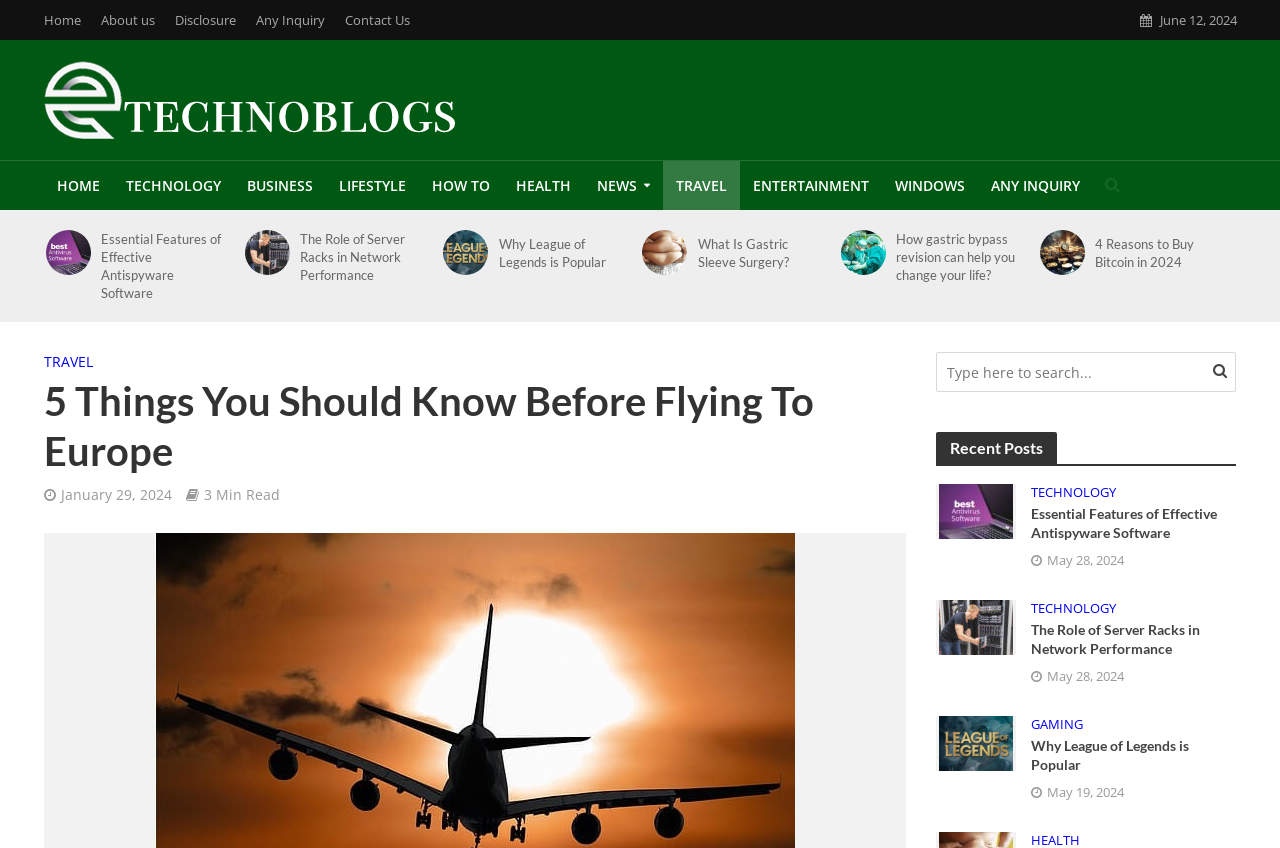Determine the bounding box coordinates for the clickable element to execute this instruction: "search for something". Provide the coordinates as four float numbers between 0 and 1, i.e., [left, top, right, bottom].

[0.731, 0.415, 0.966, 0.462]